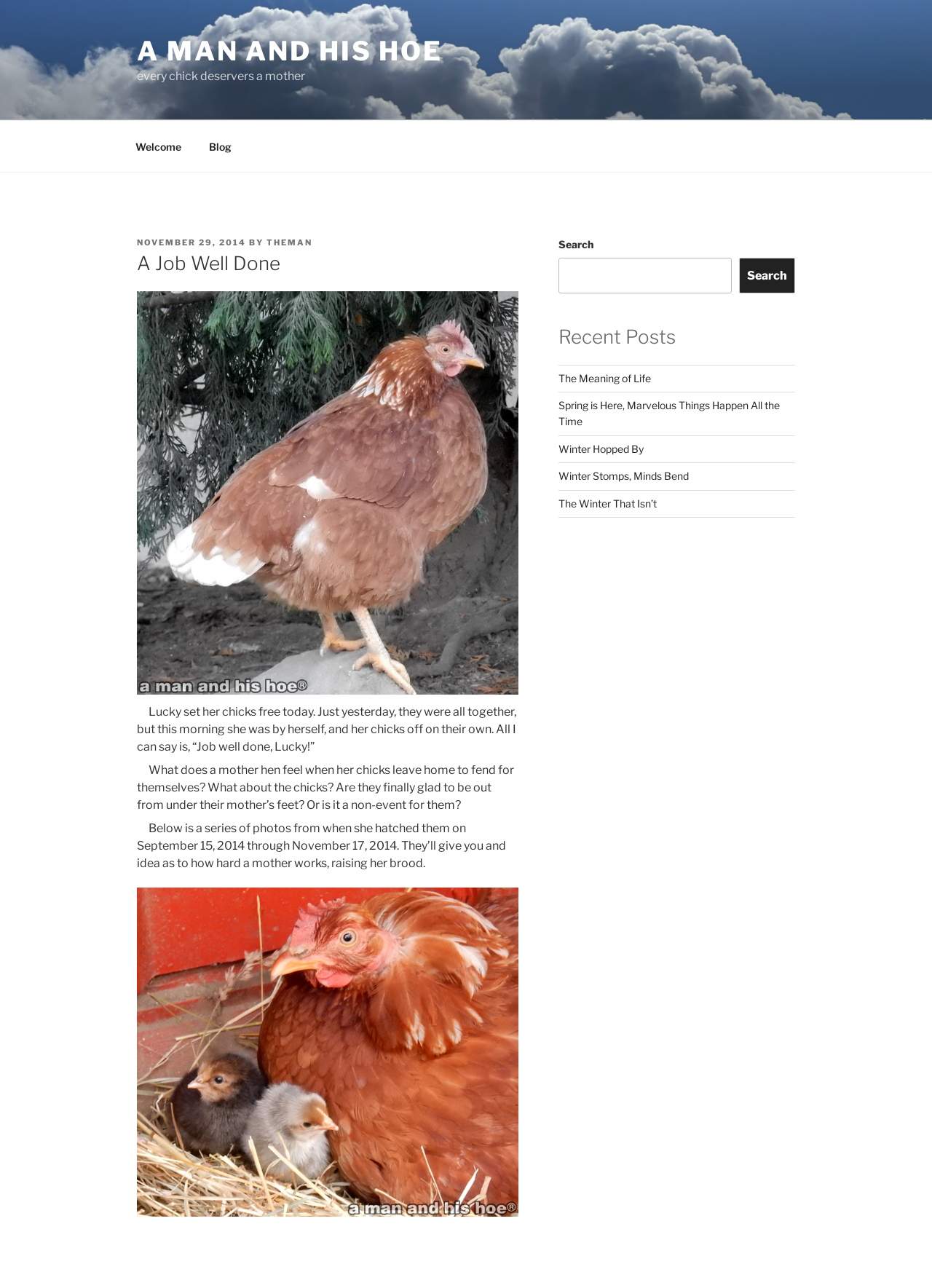Locate the bounding box of the user interface element based on this description: "The Winter That Isn’t".

[0.599, 0.386, 0.704, 0.395]